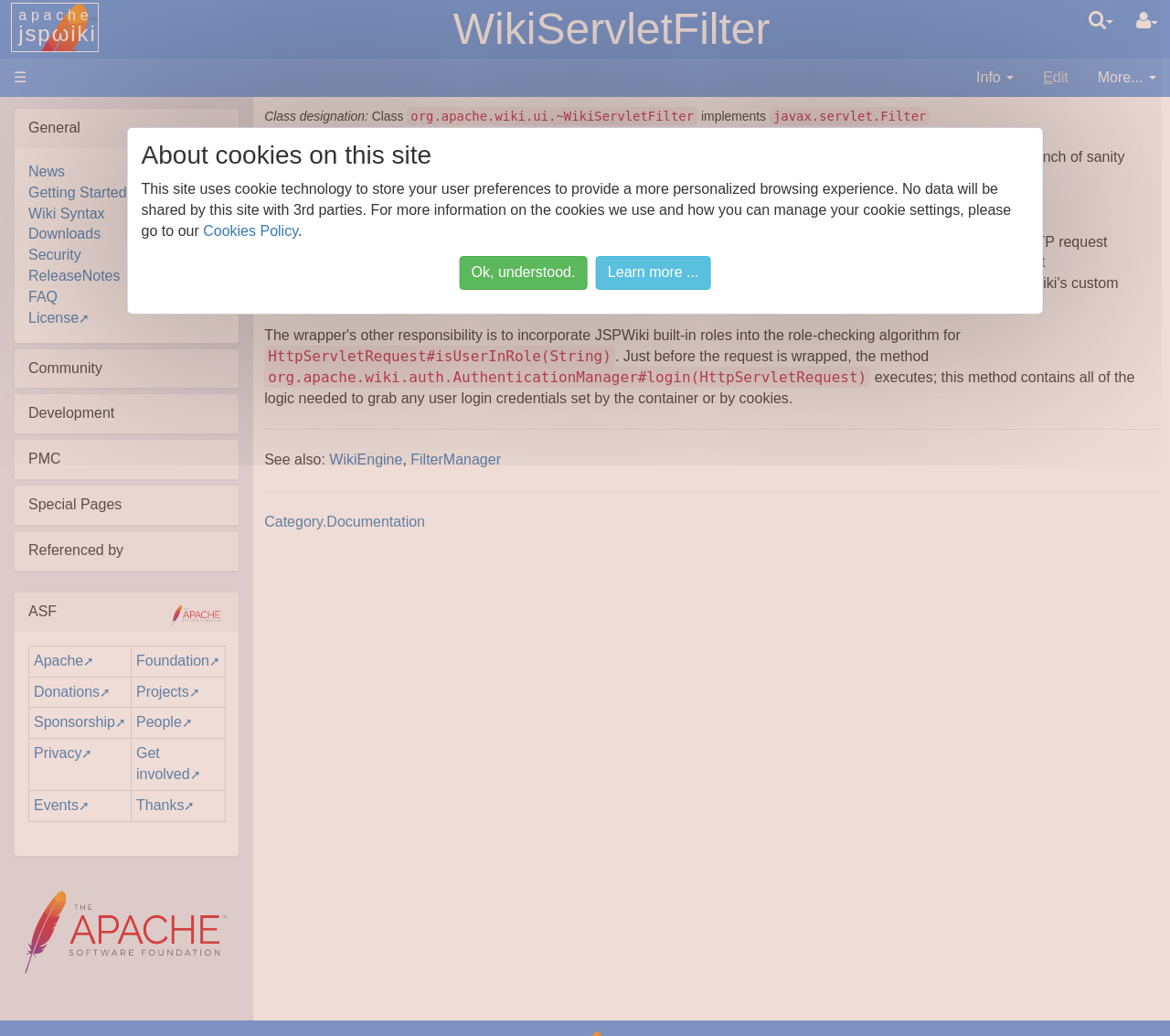Please provide a detailed answer to the question below by examining the image:
What is the category of the current page?

I found the answer by looking at the links section of the webpage, where it lists the categories, and found that the current page belongs to Category.Documentation.